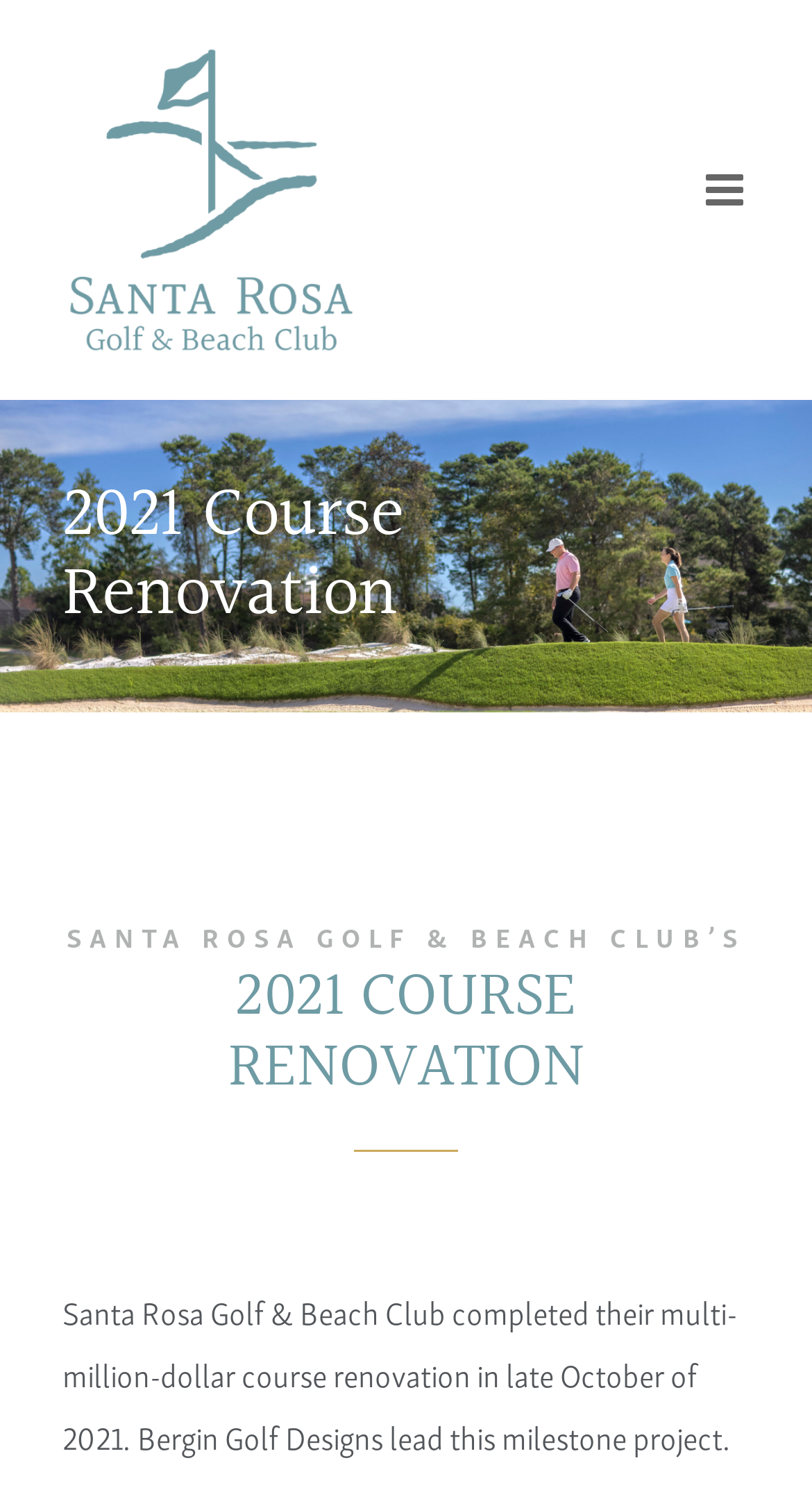When was the course renovation completed?
Please use the image to deliver a detailed and complete answer.

I found the answer by reading the text in the 'Page Title Bar' region, which states that the course renovation was completed in late October of 2021.